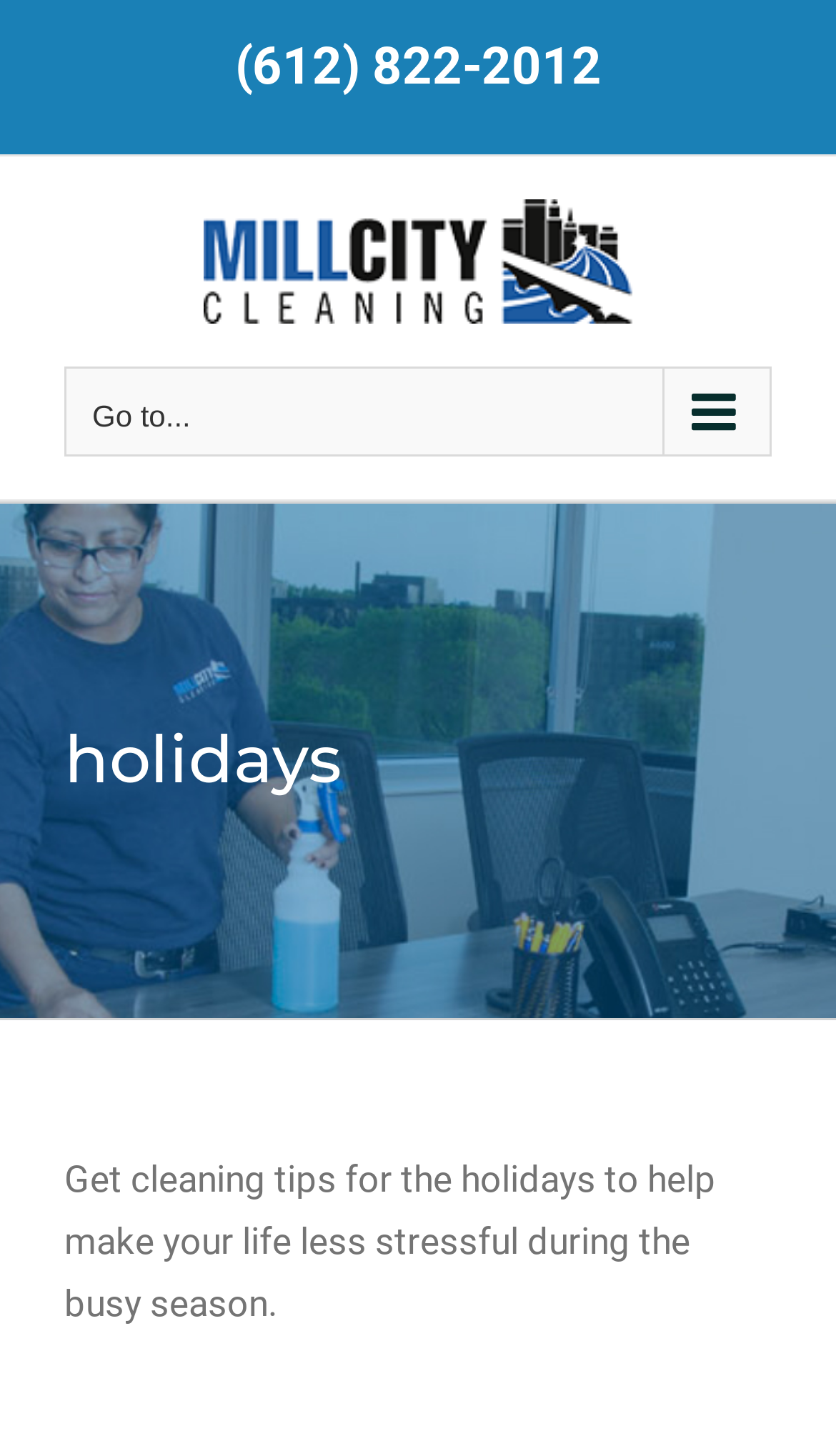What is the main menu button?
Please answer the question with a single word or phrase, referencing the image.

Go to...